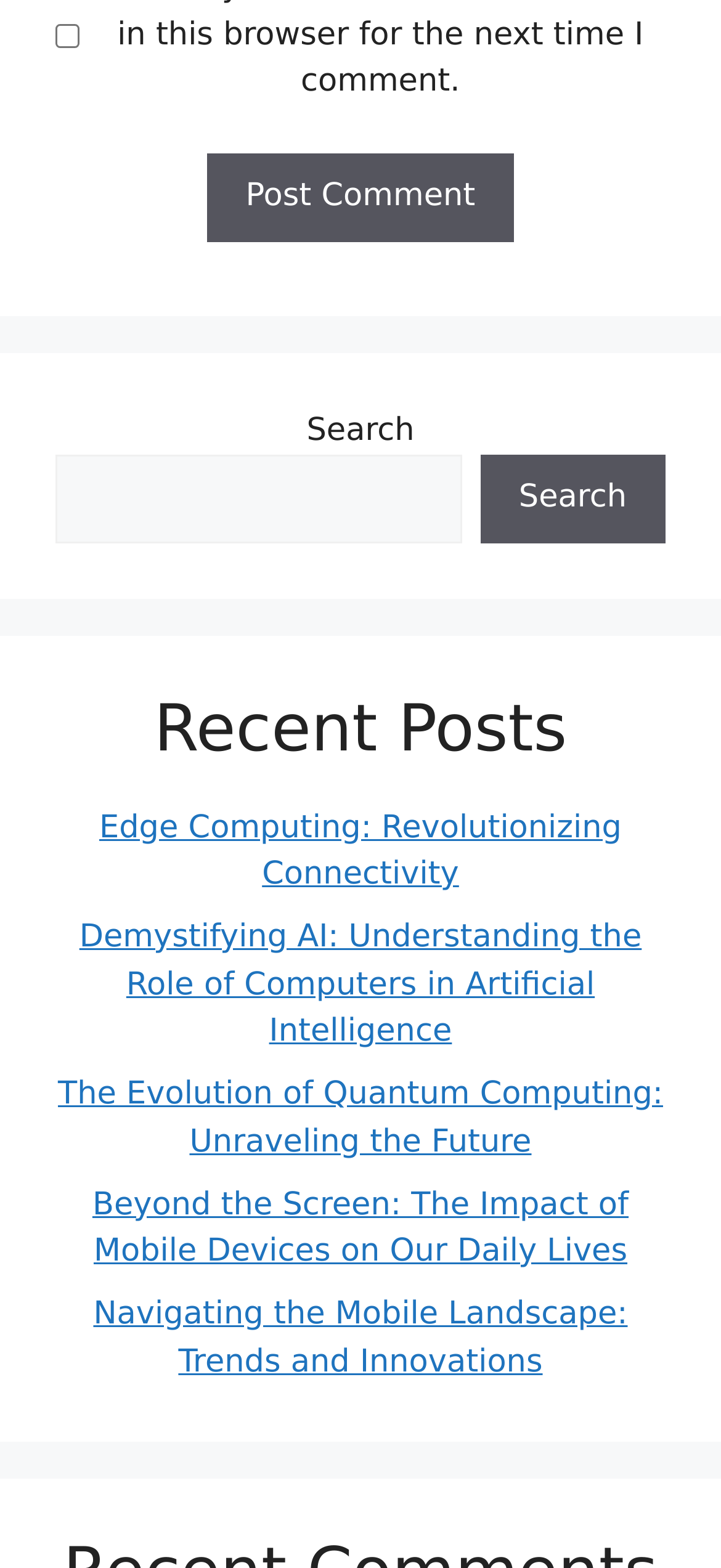Respond concisely with one word or phrase to the following query:
What is the function of the button at the top?

Post Comment